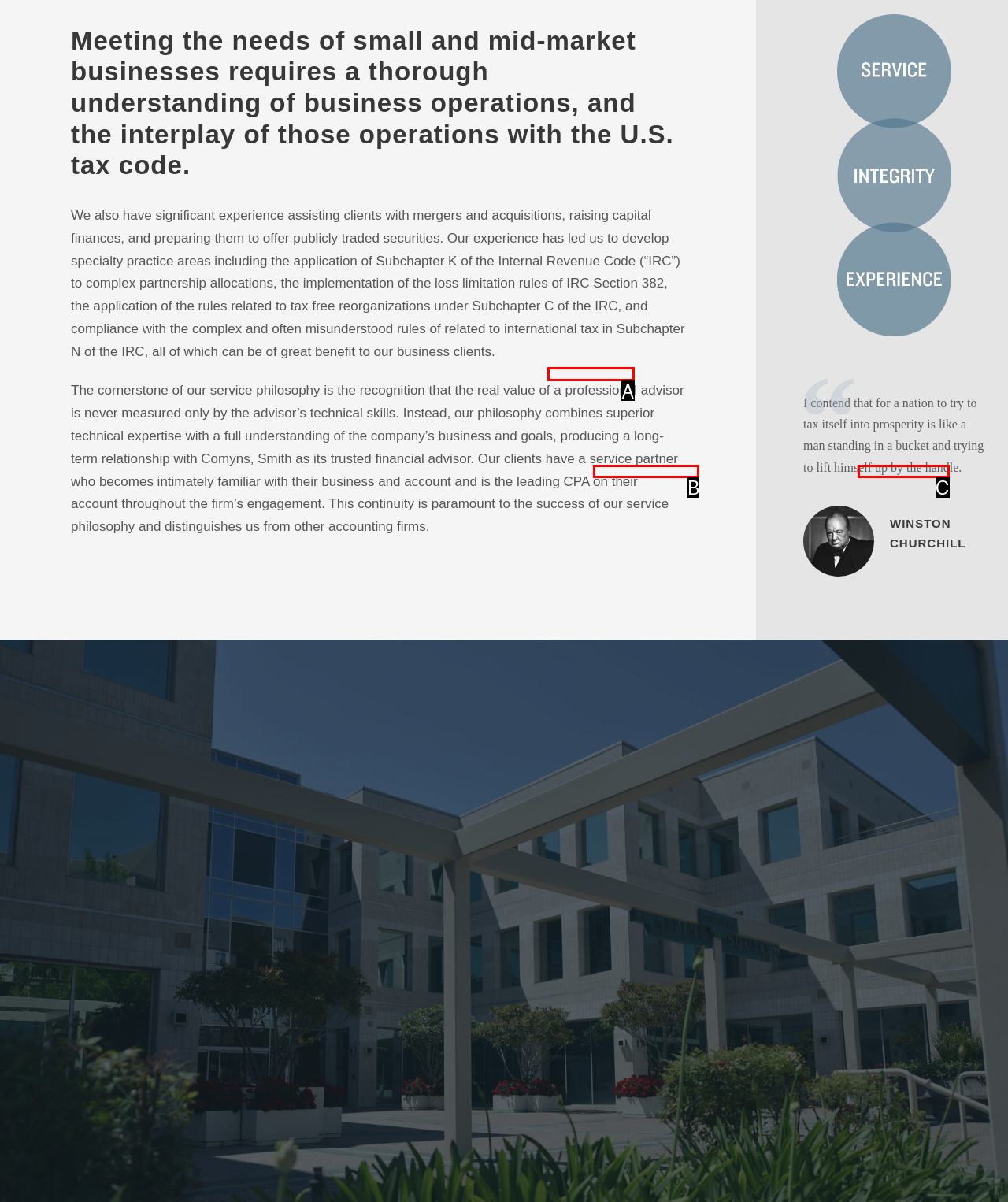Choose the letter of the UI element that aligns with the following description: Contact CSM&D
State your answer as the letter from the listed options.

A